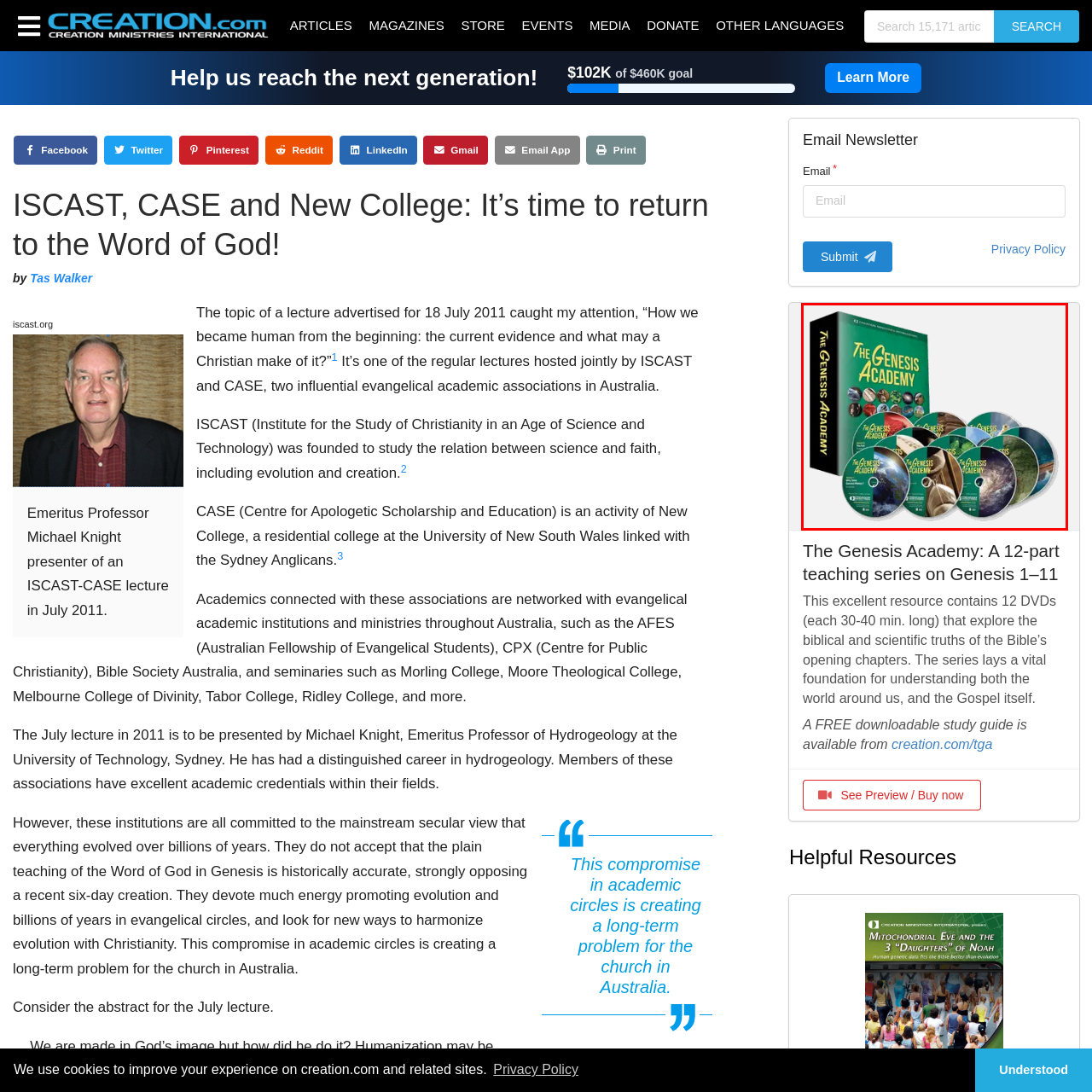Provide a comprehensive description of the image located within the red boundary.

The image showcases "The Genesis Academy," a comprehensive educational resource that consists of 12 DVDs, each running approximately 30 to 40 minutes. These DVDs delve into the biblical and scientific truths found in the opening chapters of the Bible, aiming to establish a fundamental understanding of creation and the Gospel. The visually engaging box set features various illustrations and imagery related to the topics covered in the series, emphasizing its focus on the intersection of faith and science. This resource is designed for those seeking to enrich their knowledge of Genesis while exploring vital questions about the world around them.